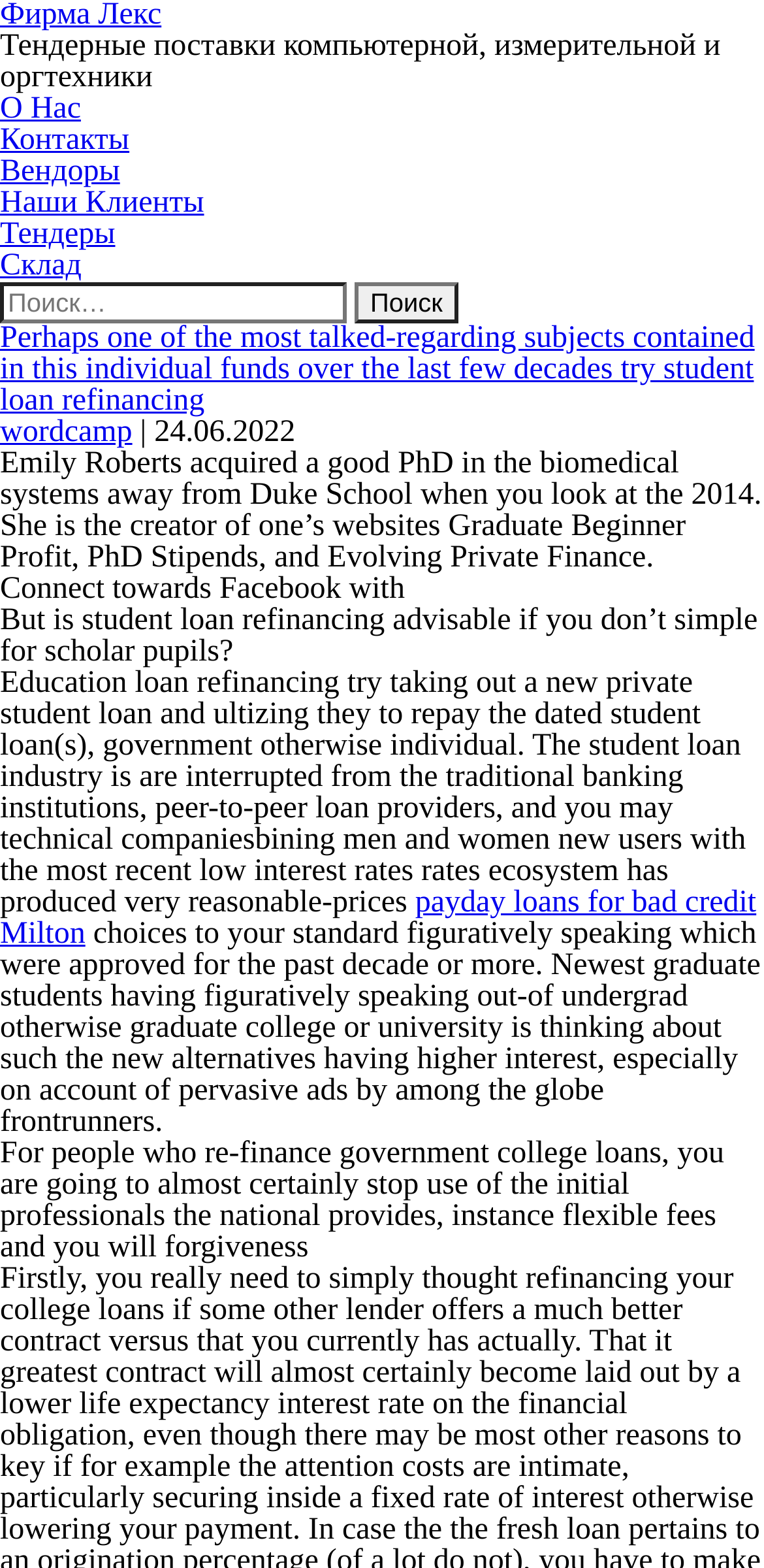Please give the bounding box coordinates of the area that should be clicked to fulfill the following instruction: "Click on the 'О Нас' link". The coordinates should be in the format of four float numbers from 0 to 1, i.e., [left, top, right, bottom].

[0.0, 0.059, 0.106, 0.08]